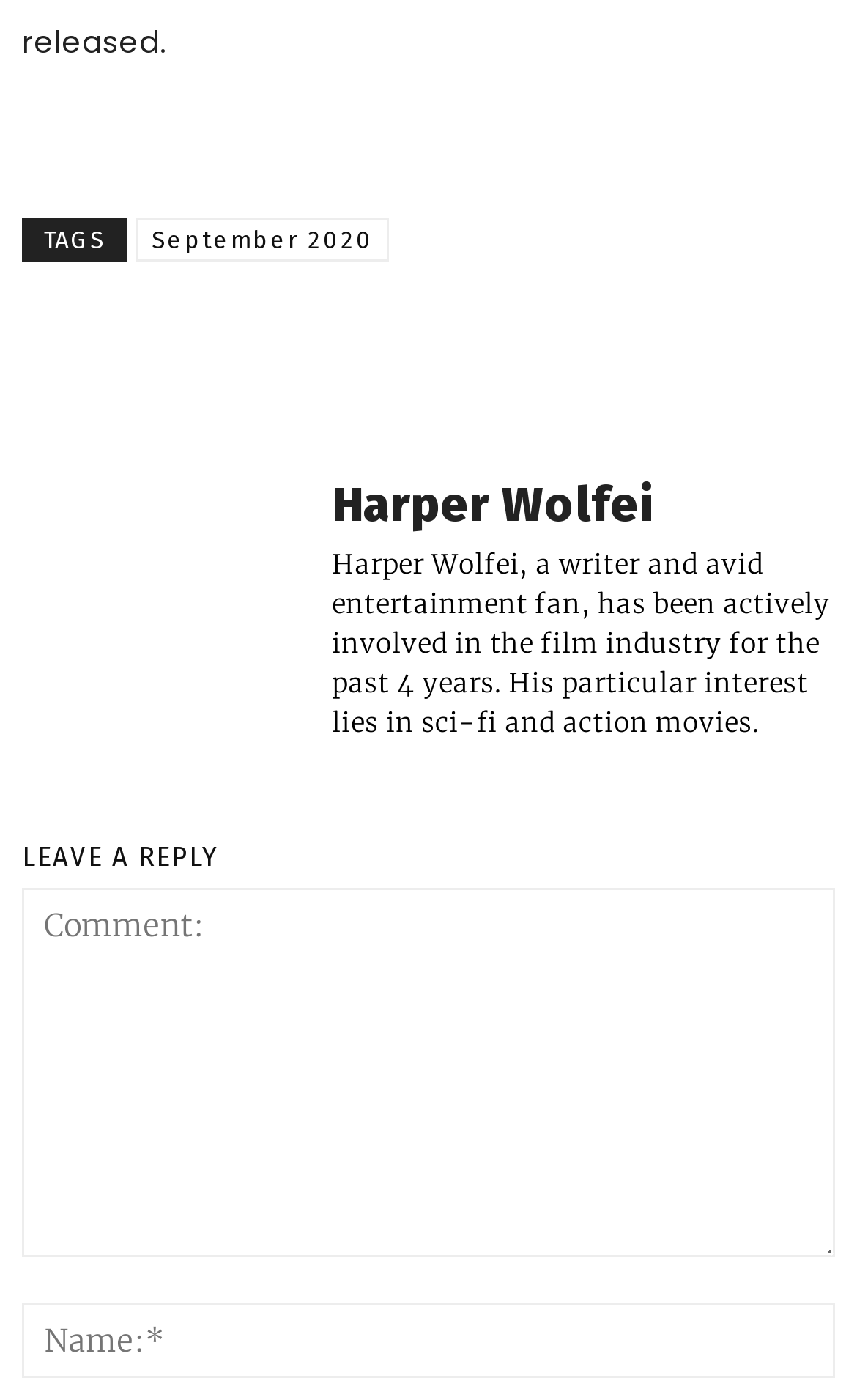What is the author's name?
Use the information from the screenshot to give a comprehensive response to the question.

The author's name can be found in the link element with the text 'Harper Wolfei' which is located at the top of the webpage, and also in the image element with the same text.